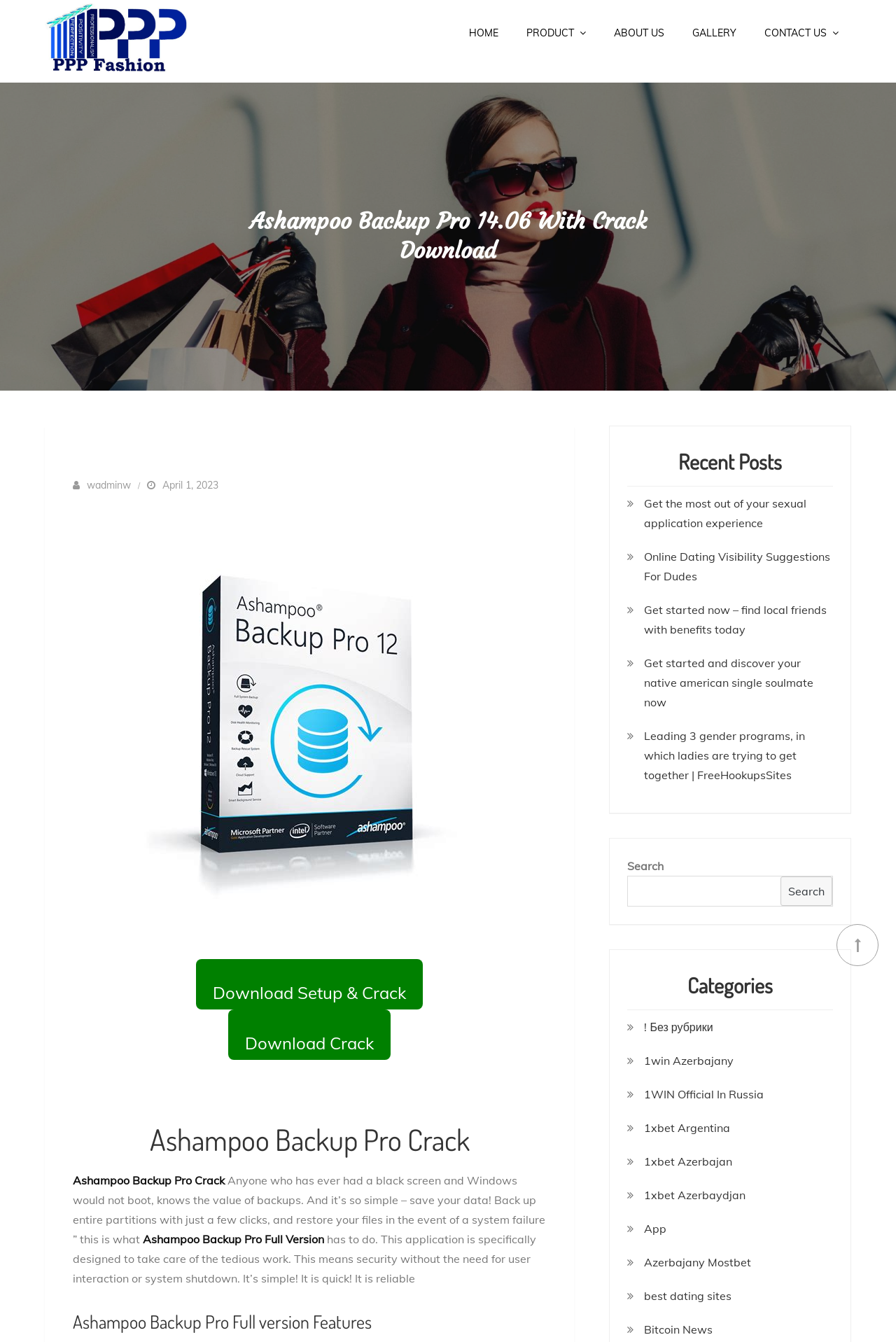Identify the bounding box coordinates for the element you need to click to achieve the following task: "Click on the 'HOME' link". Provide the bounding box coordinates as four float numbers between 0 and 1, in the form [left, top, right, bottom].

[0.509, 0.008, 0.57, 0.041]